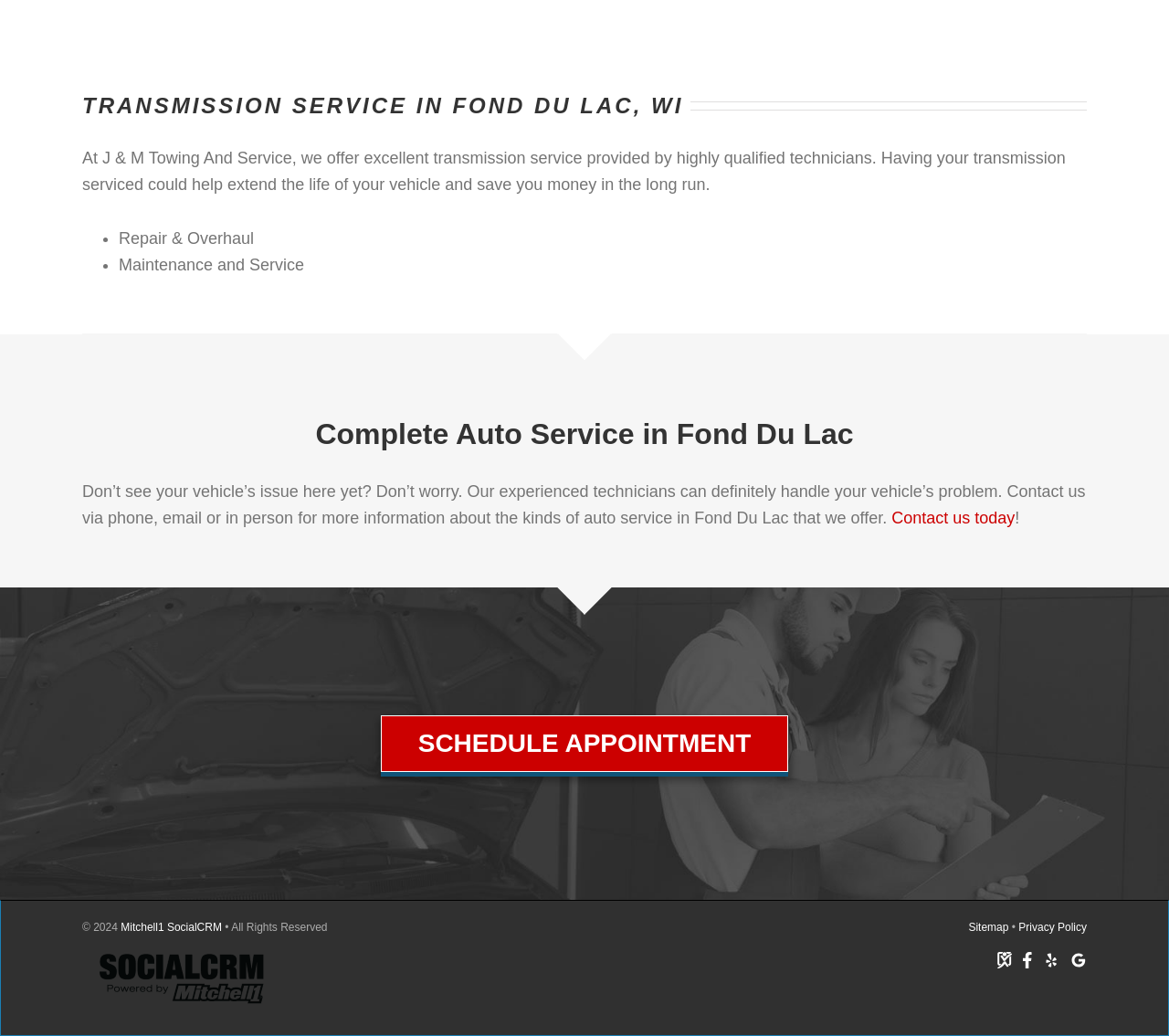How can I contact J & M Towing And Service?
Look at the image and construct a detailed response to the question.

According to the text 'Don’t see your vehicle’s issue here yet? Don’t worry. Our experienced technicians can definitely handle your vehicle’s problem. Contact us via phone, email or in person for more information about the kinds of auto service in Fond Du Lac that we offer.', I can contact J & M Towing And Service via phone, email or in person.